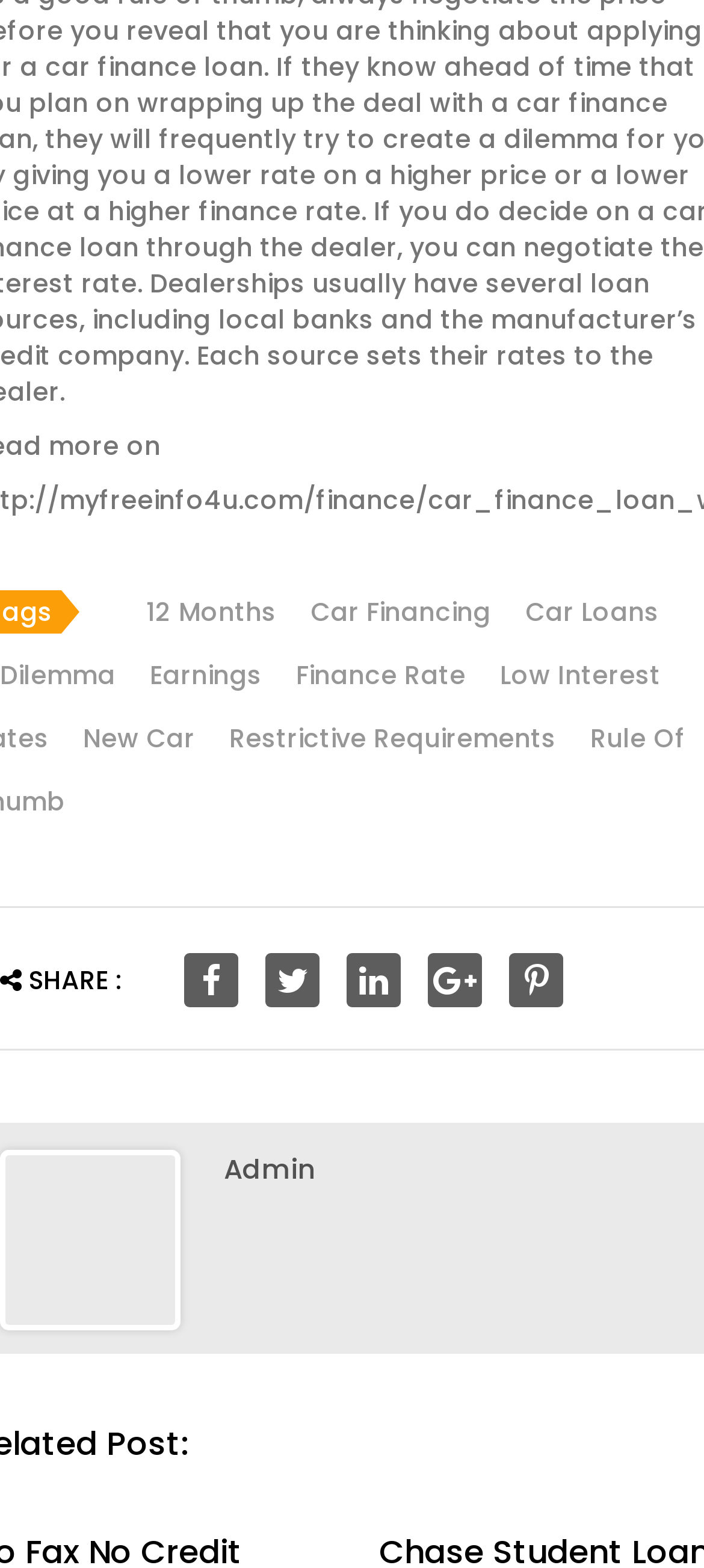Locate the bounding box coordinates of the segment that needs to be clicked to meet this instruction: "Switch language".

None